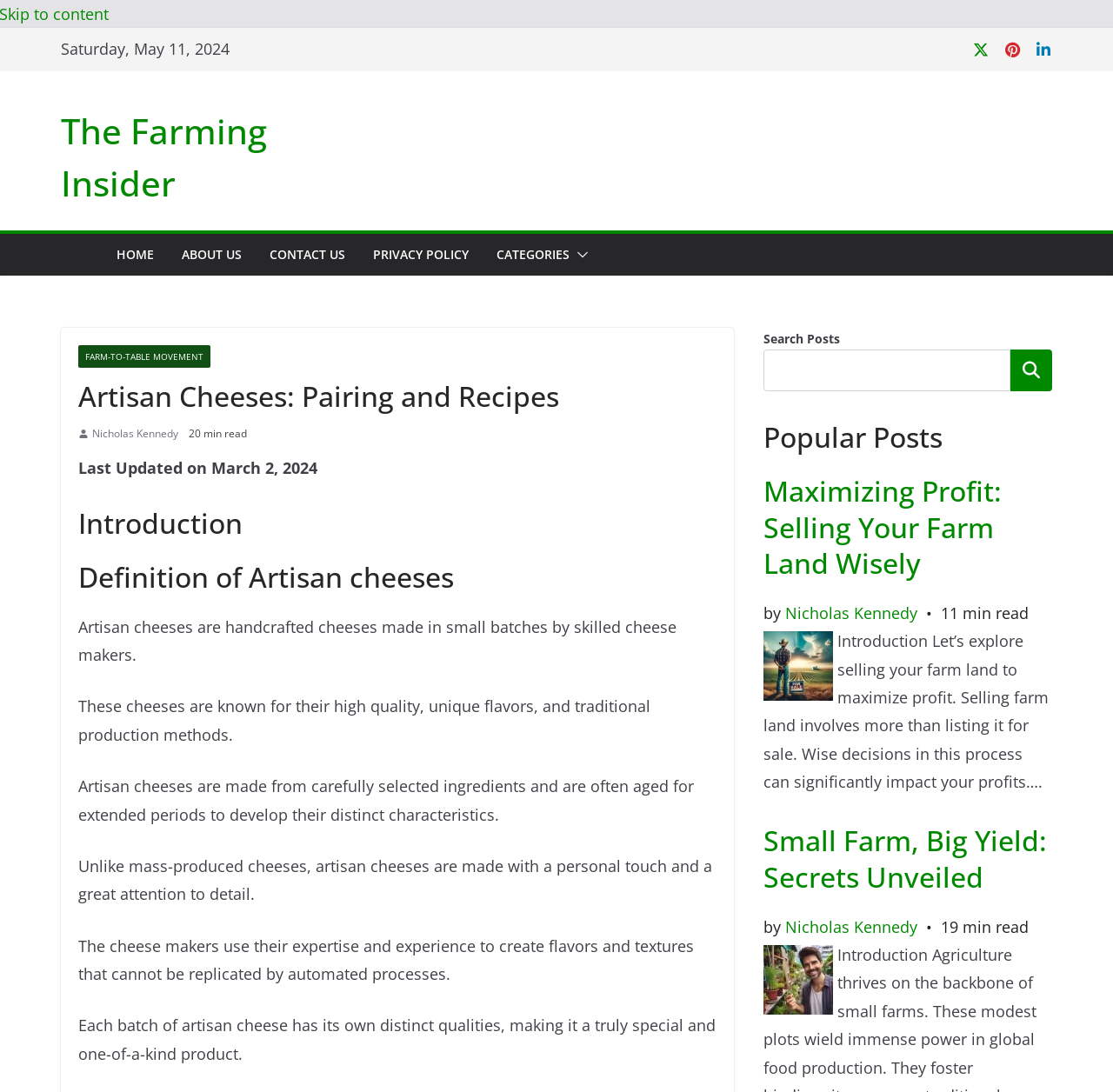Select the bounding box coordinates of the element I need to click to carry out the following instruction: "Go to the homepage".

[0.105, 0.222, 0.138, 0.244]